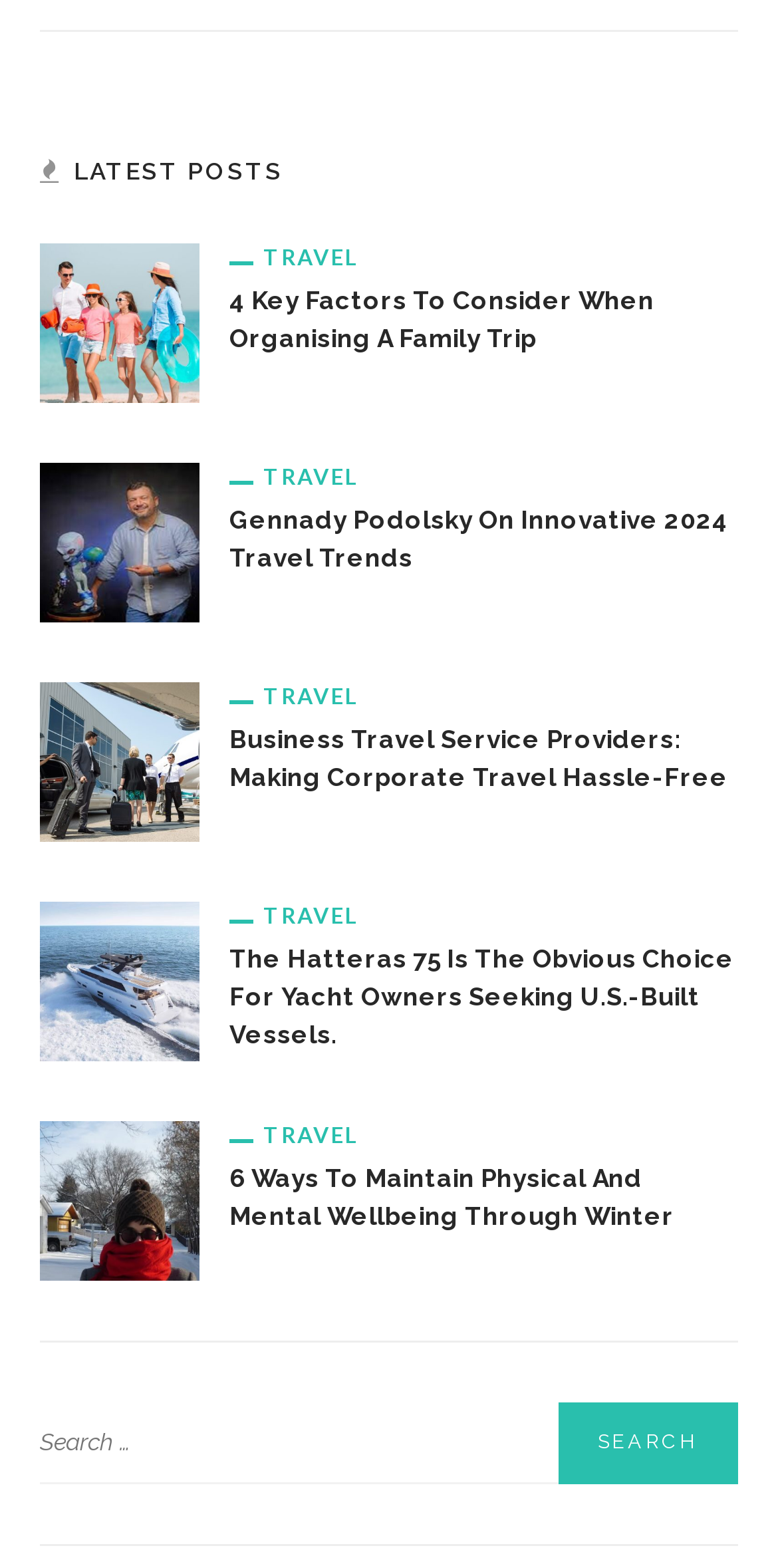Is there a search function on this page? Based on the image, give a response in one word or a short phrase.

Yes